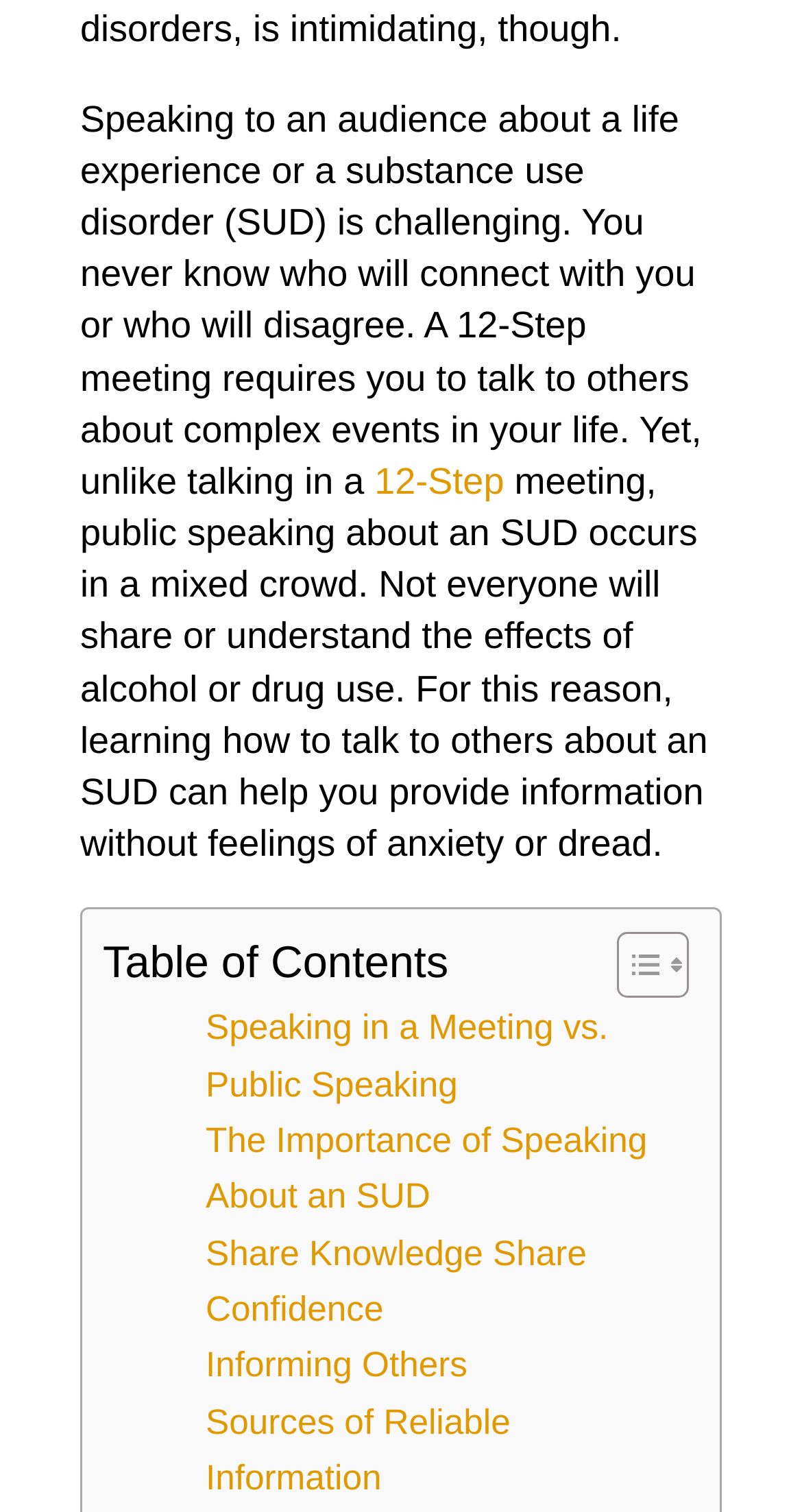Reply to the question below using a single word or brief phrase:
What is mentioned as a difference between speaking in a 12-Step meeting and public speaking?

Audience composition